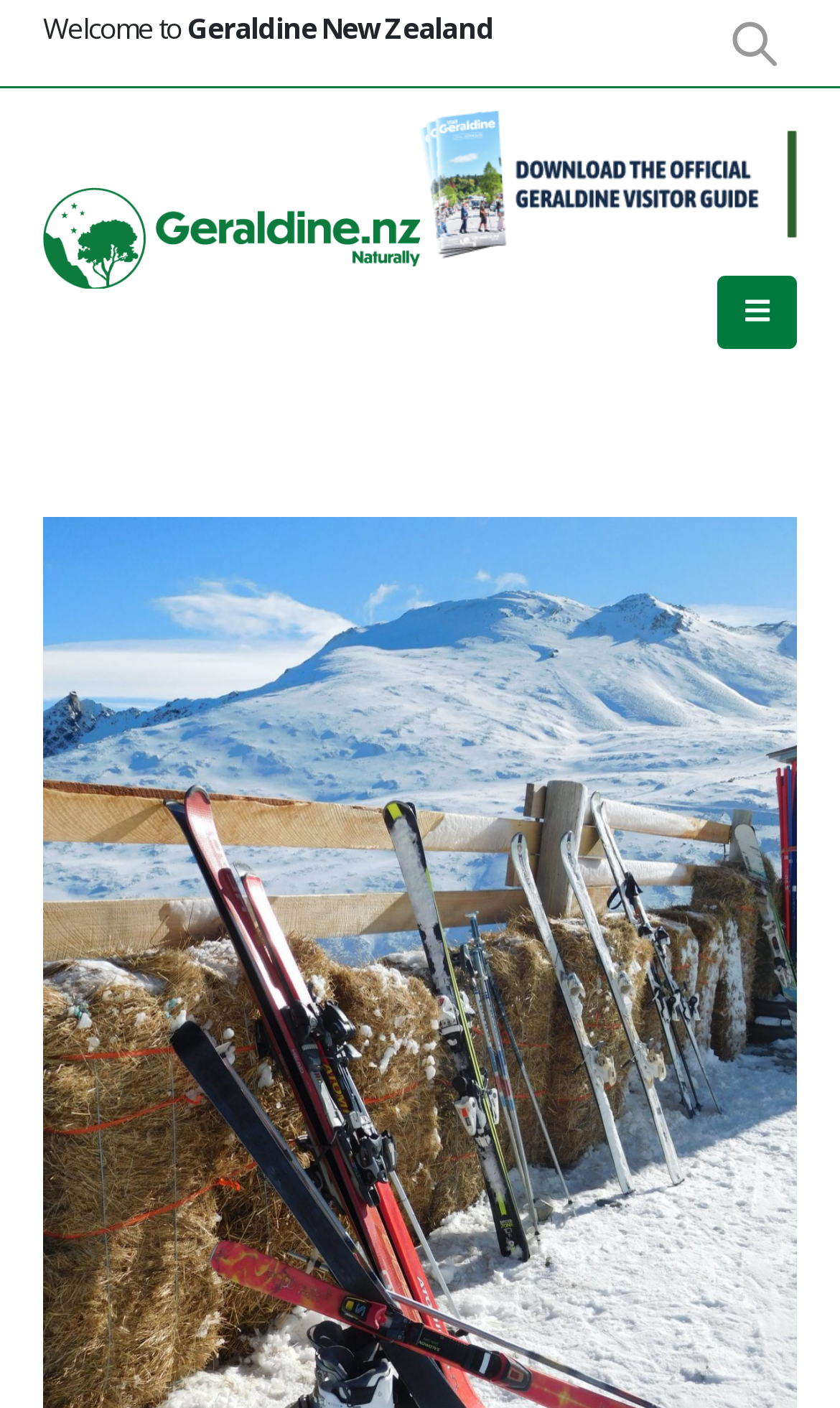Using the information in the image, could you please answer the following question in detail:
What is the name of the village?

The name of the village can be found in the heading 'Welcome to Geraldine New Zealand' and also in the link 'Geraldine New Zealand' which has an image with the same name.